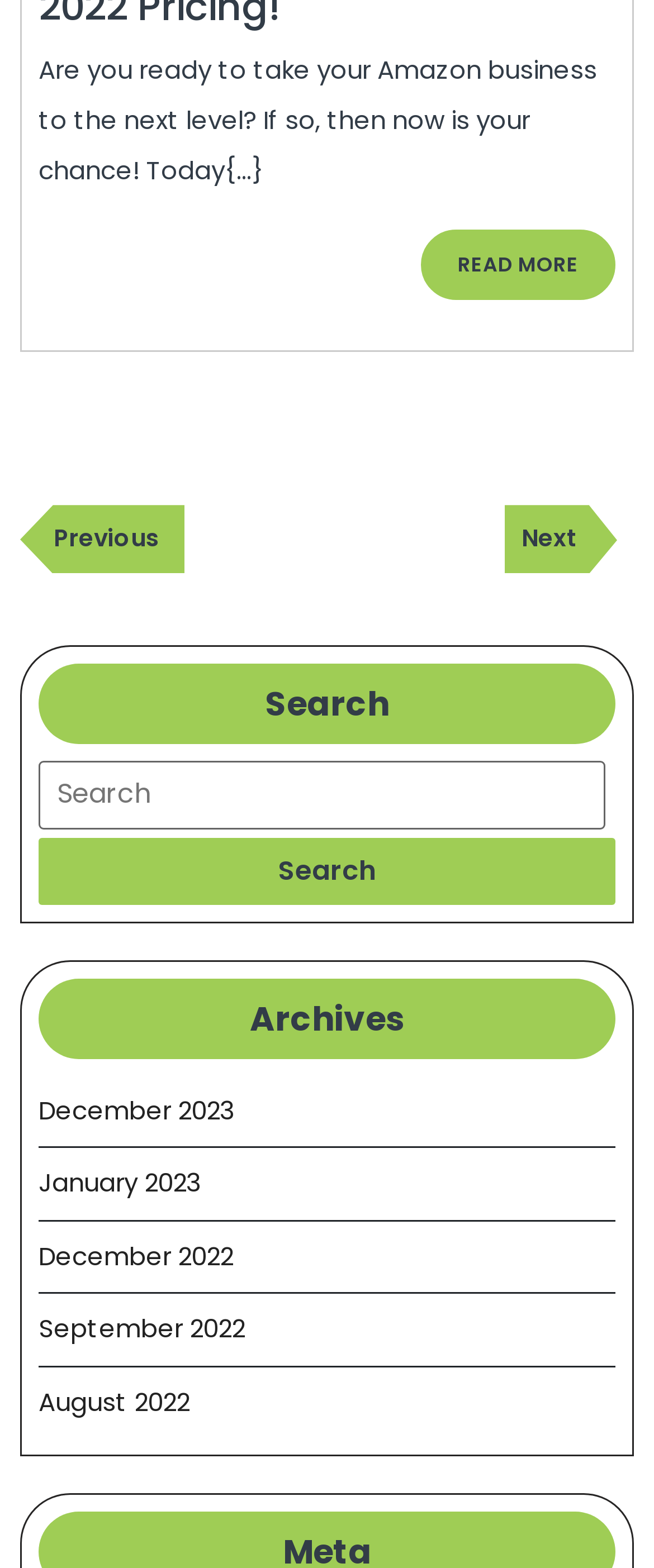Identify the bounding box for the element characterized by the following description: "View source".

None